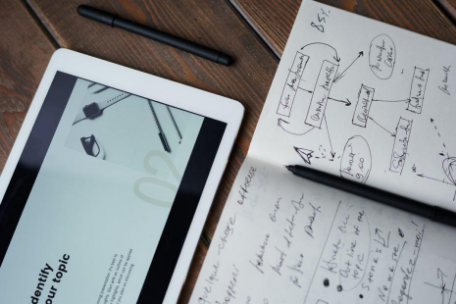Can you give a comprehensive explanation to the question given the content of the image?
What is the purpose of the displayed guidelines?

The tablet on the wooden table is displaying guidelines on how to 'Identify Your Topic', which implies that the purpose of these guidelines is to assist content writers in selecting a suitable topic for their content, a crucial step in the content creation process.